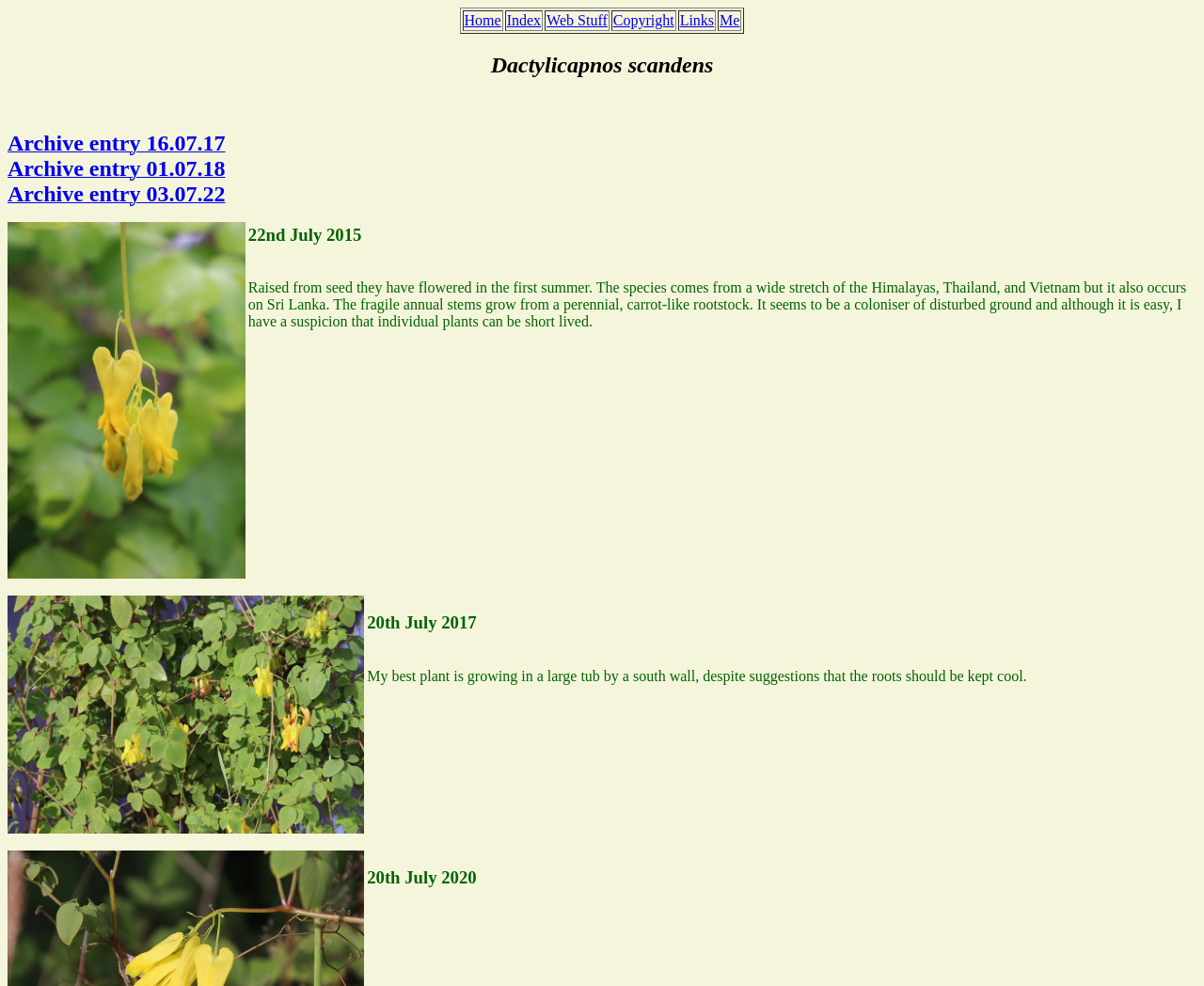Identify the bounding box coordinates of the area you need to click to perform the following instruction: "go to Archive entry 16.07.17".

[0.006, 0.139, 0.187, 0.155]